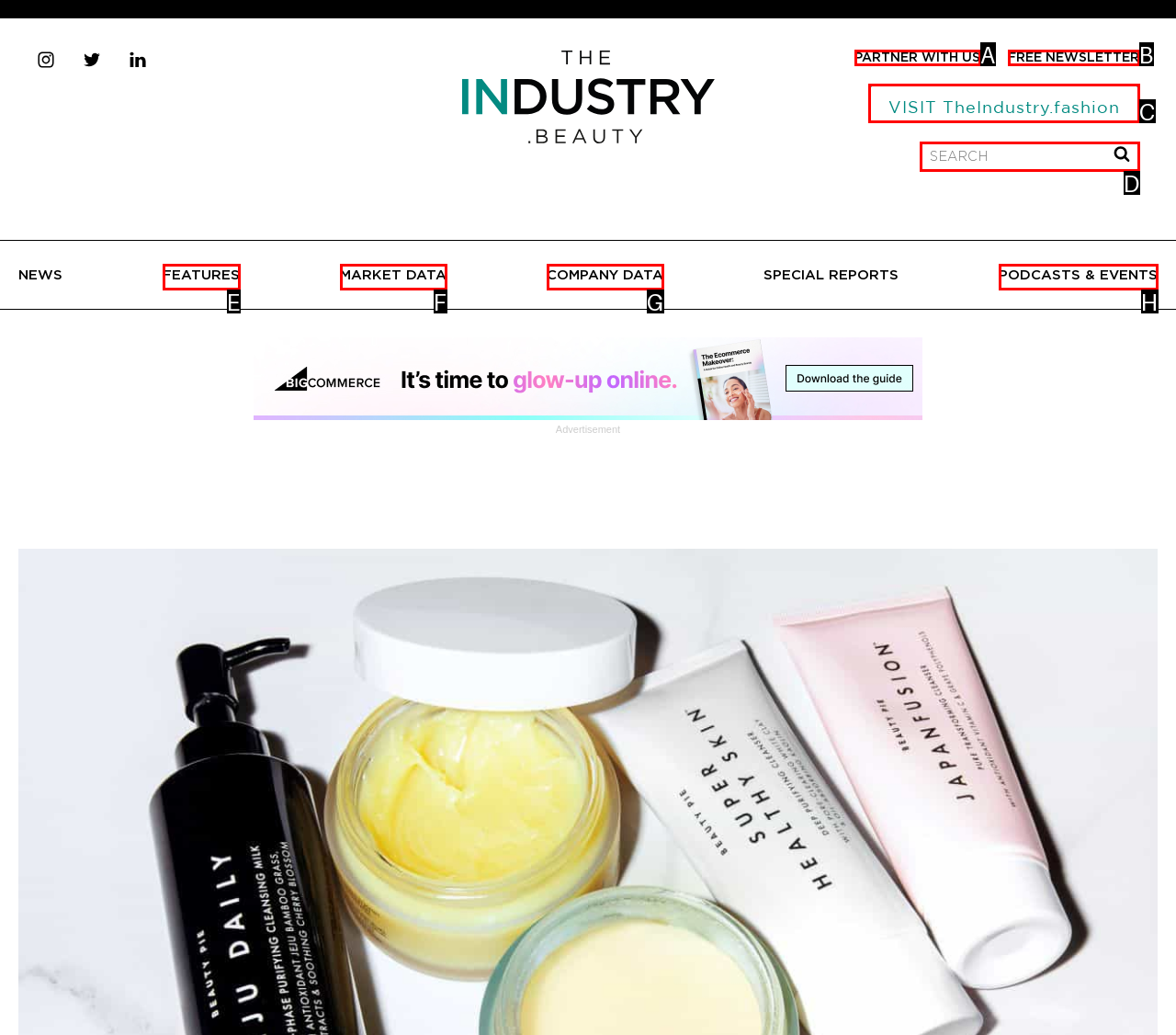Please indicate which HTML element should be clicked to fulfill the following task: Read the article about K-town Clan. Provide the letter of the selected option.

None